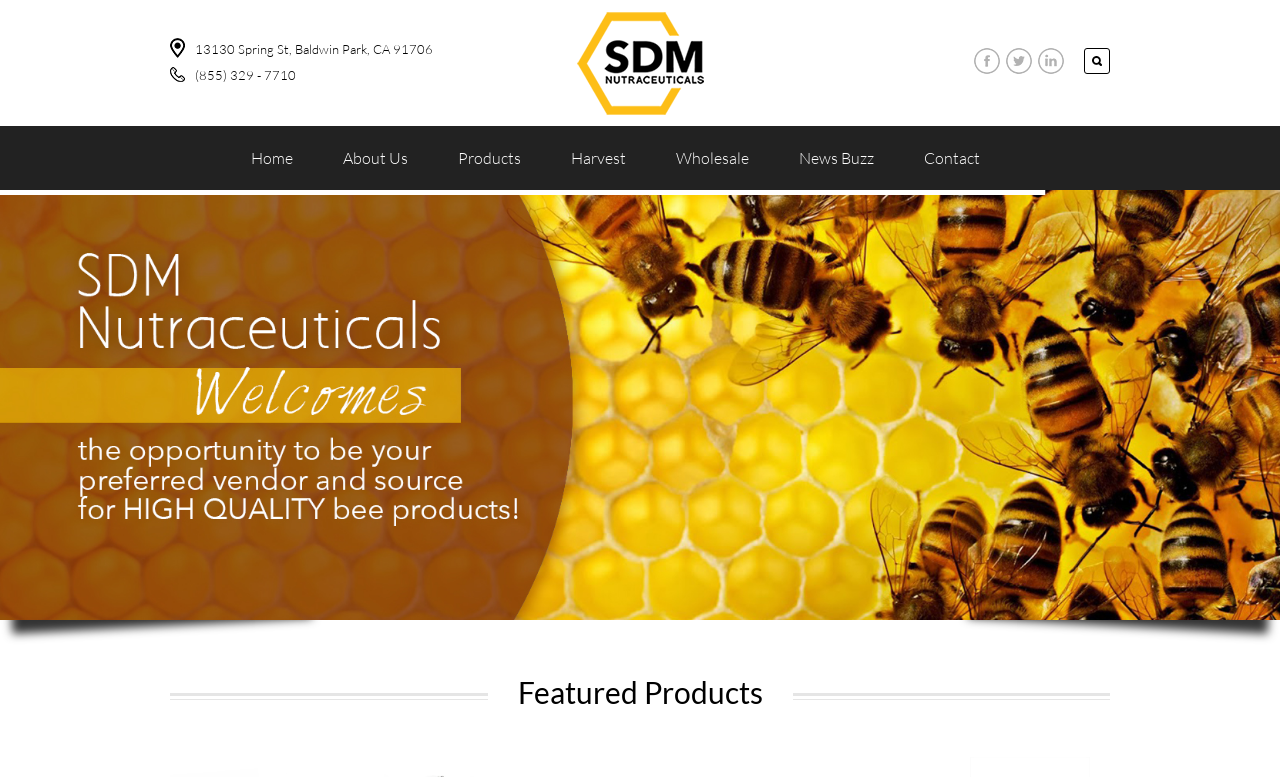Locate the bounding box coordinates of the segment that needs to be clicked to meet this instruction: "view about us".

[0.249, 0.162, 0.339, 0.245]